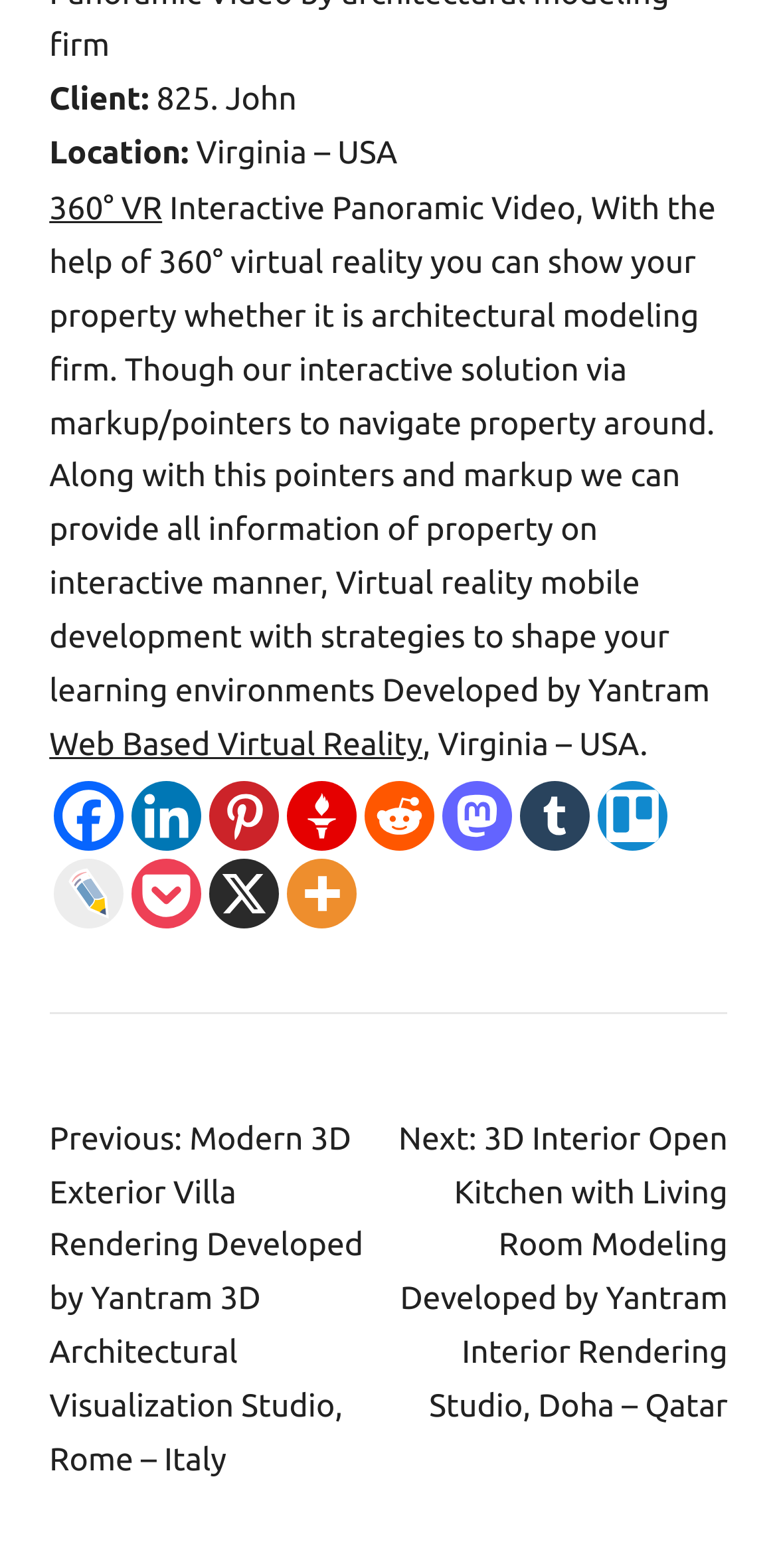Answer the question below using just one word or a short phrase: 
How many social media links are available?

11